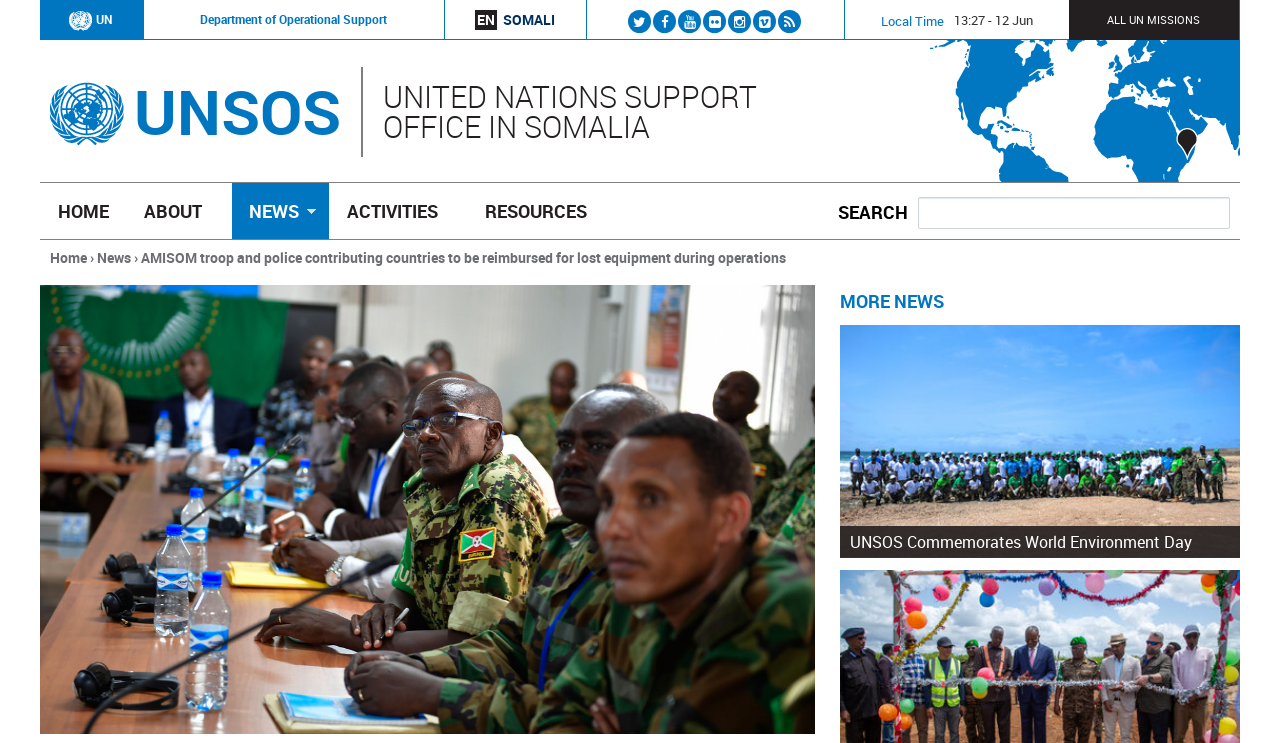Give the bounding box coordinates for the element described as: "News »".

[0.181, 0.246, 0.257, 0.322]